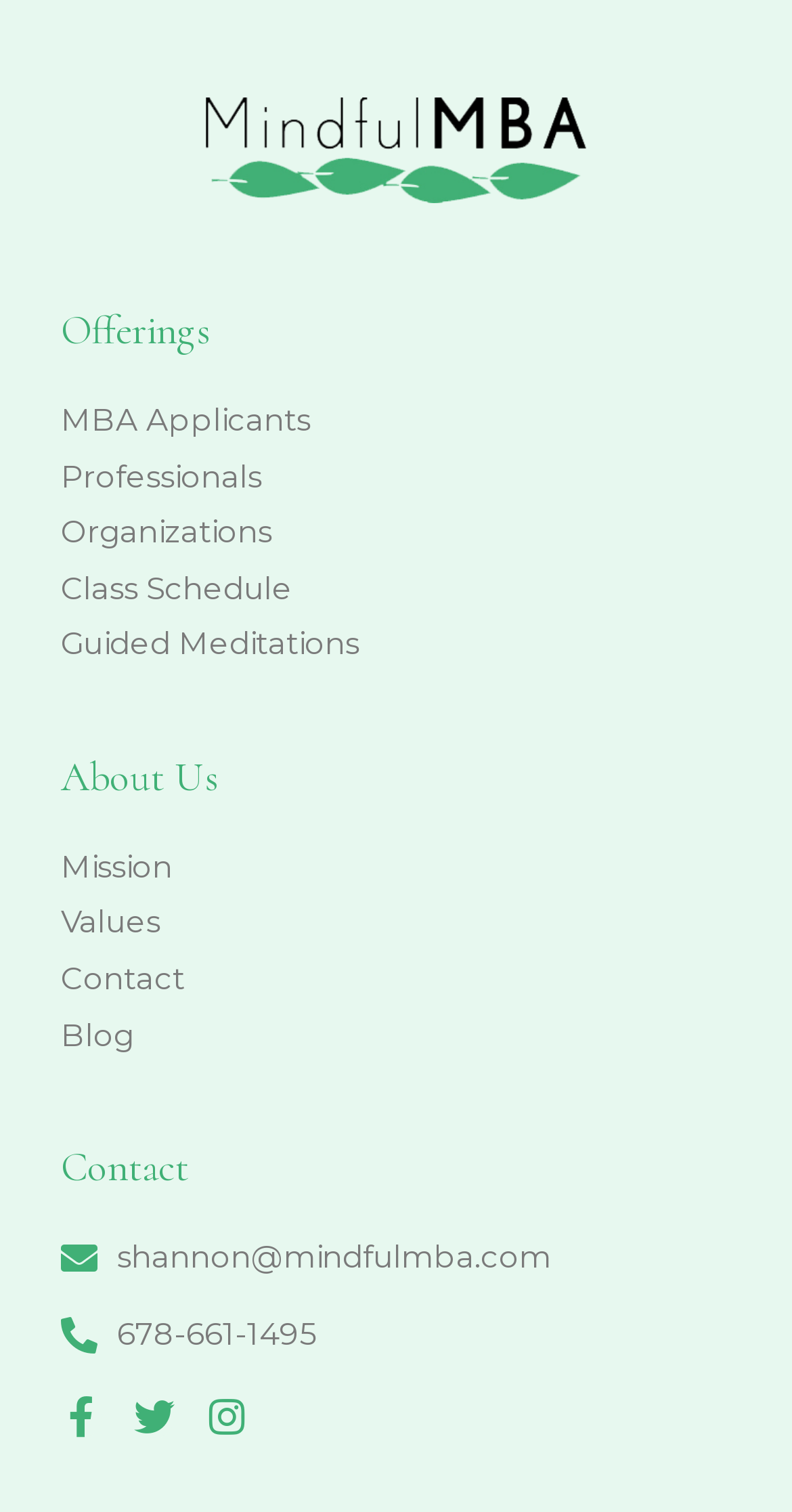Identify the bounding box coordinates of the clickable region necessary to fulfill the following instruction: "Contact via email". The bounding box coordinates should be four float numbers between 0 and 1, i.e., [left, top, right, bottom].

[0.077, 0.817, 0.923, 0.847]